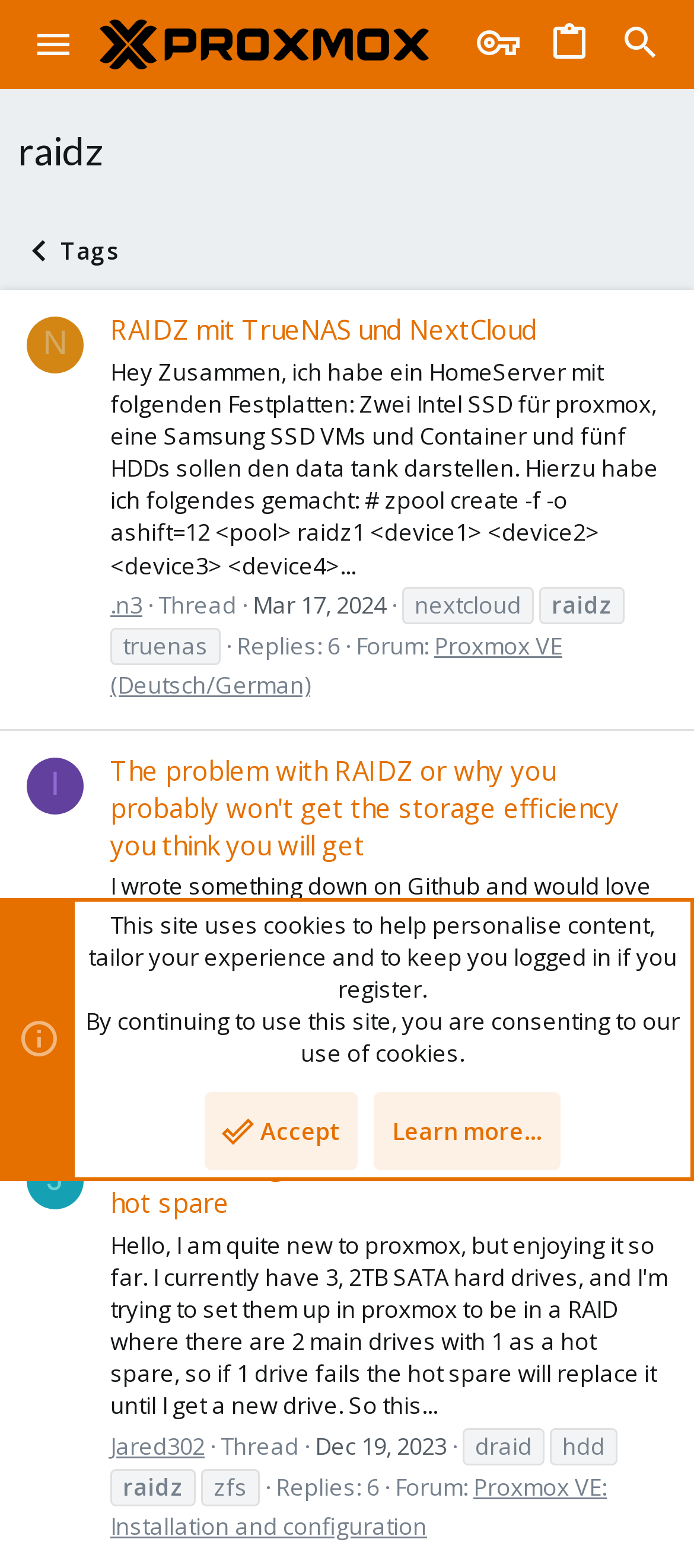How many threads are displayed on this page?
Please provide a single word or phrase as your answer based on the screenshot.

5